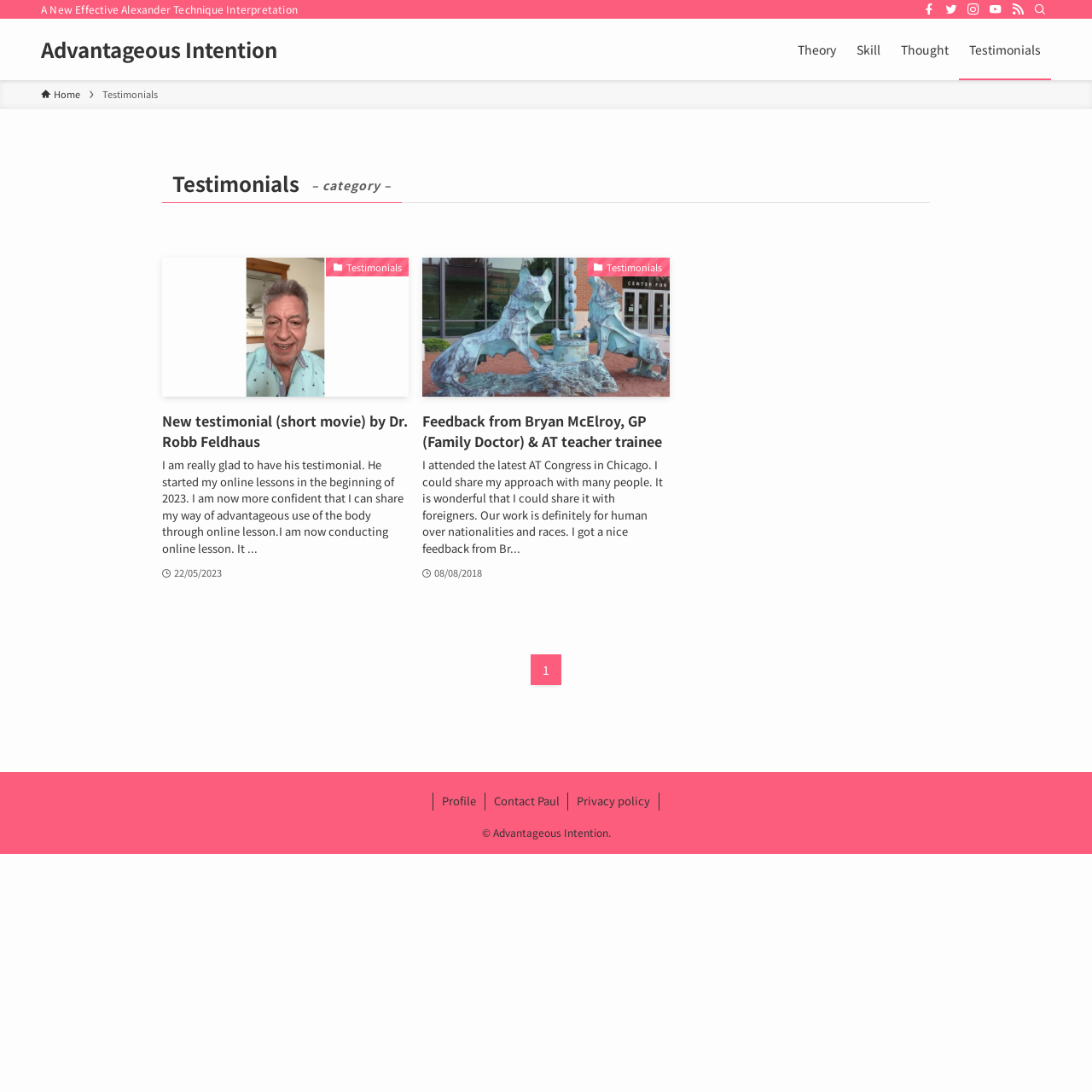Bounding box coordinates are specified in the format (top-left x, top-left y, bottom-right x, bottom-right y). All values are floating point numbers bounded between 0 and 1. Please provide the bounding box coordinate of the region this sentence describes: Privacy policy

[0.521, 0.726, 0.604, 0.742]